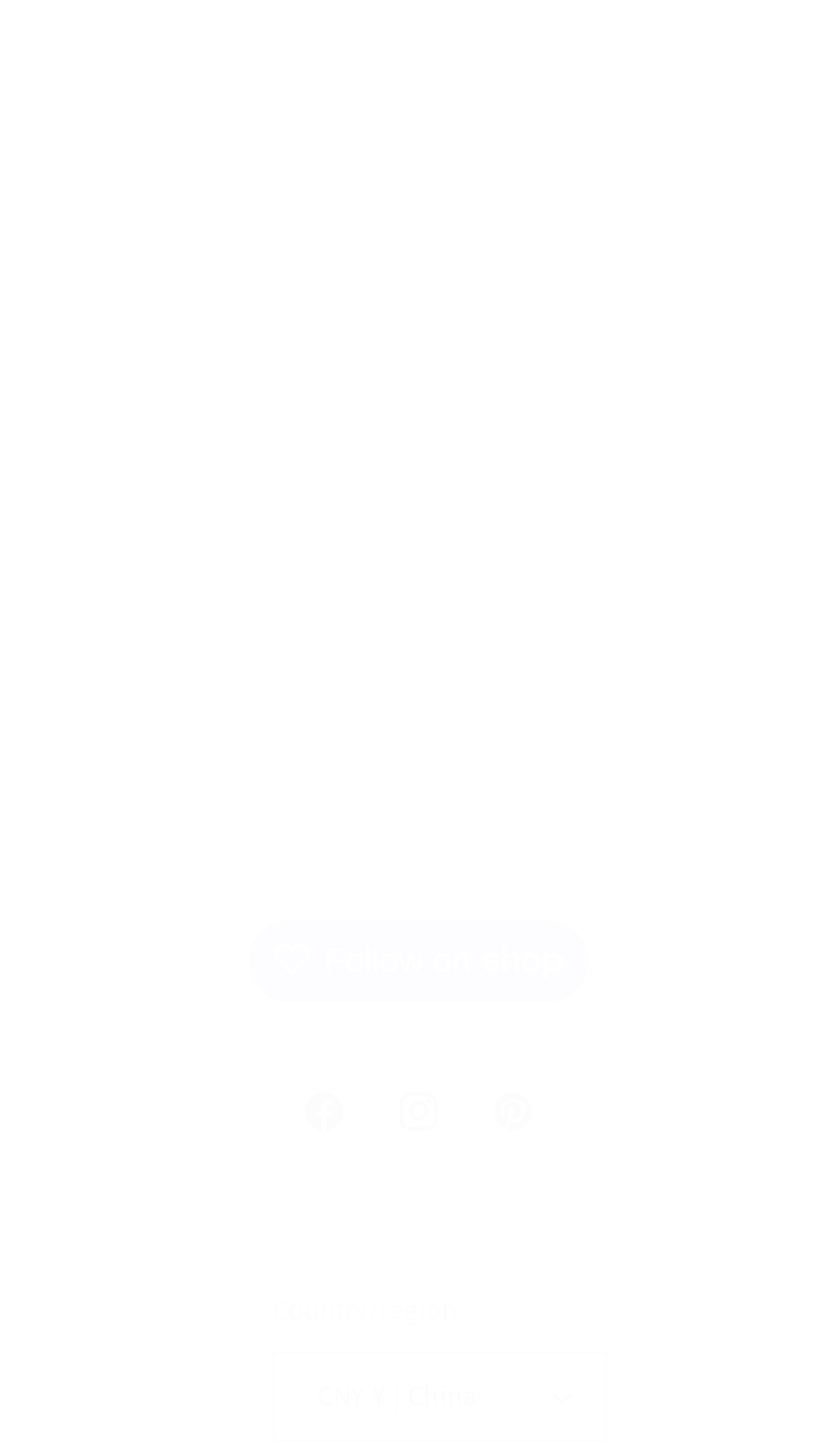Please locate the bounding box coordinates of the element's region that needs to be clicked to follow the instruction: "Follow on Shop". The bounding box coordinates should be provided as four float numbers between 0 and 1, i.e., [left, top, right, bottom].

[0.297, 0.632, 0.703, 0.686]